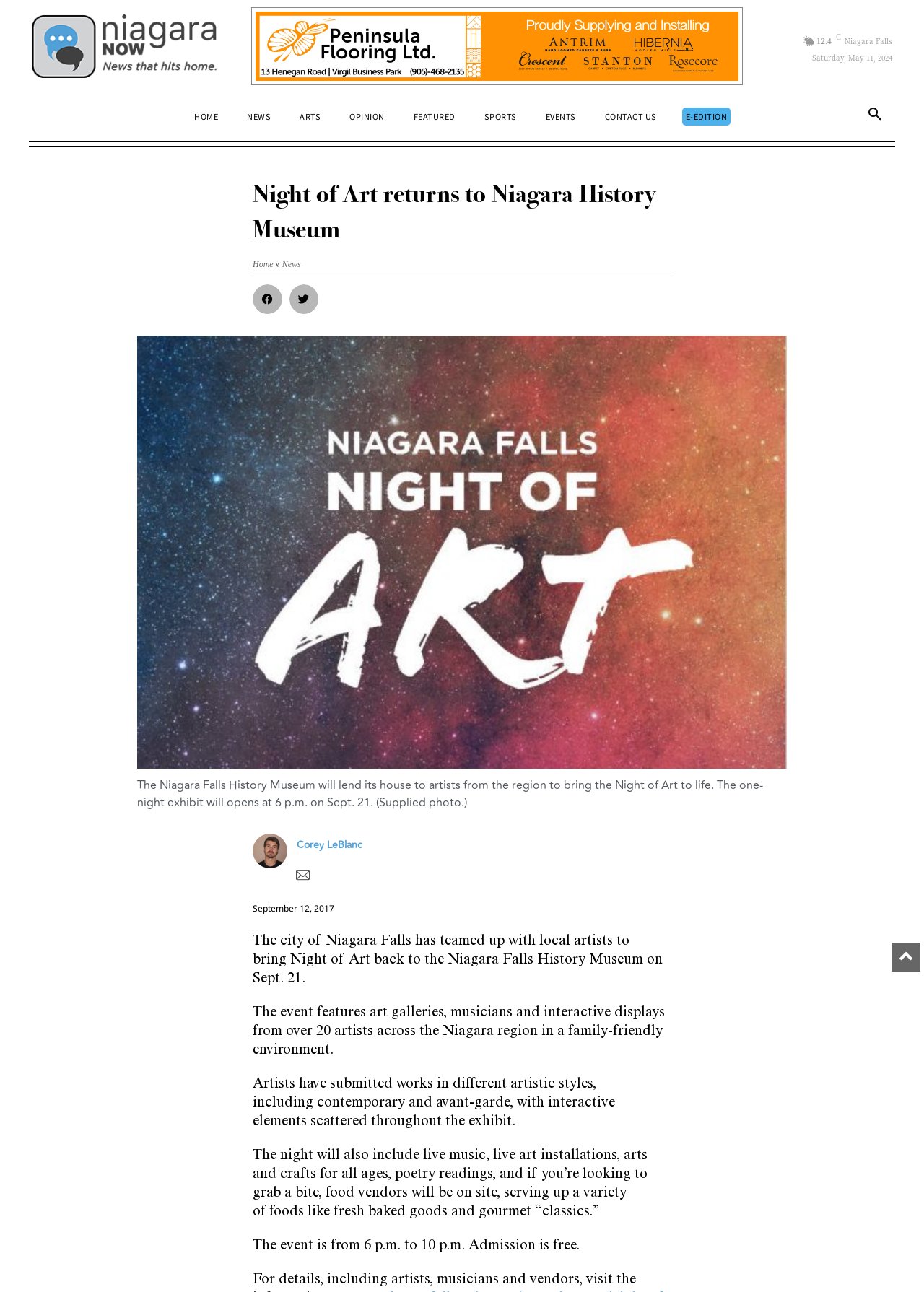Please locate the bounding box coordinates of the element that should be clicked to achieve the given instruction: "Read the news".

[0.263, 0.083, 0.297, 0.097]